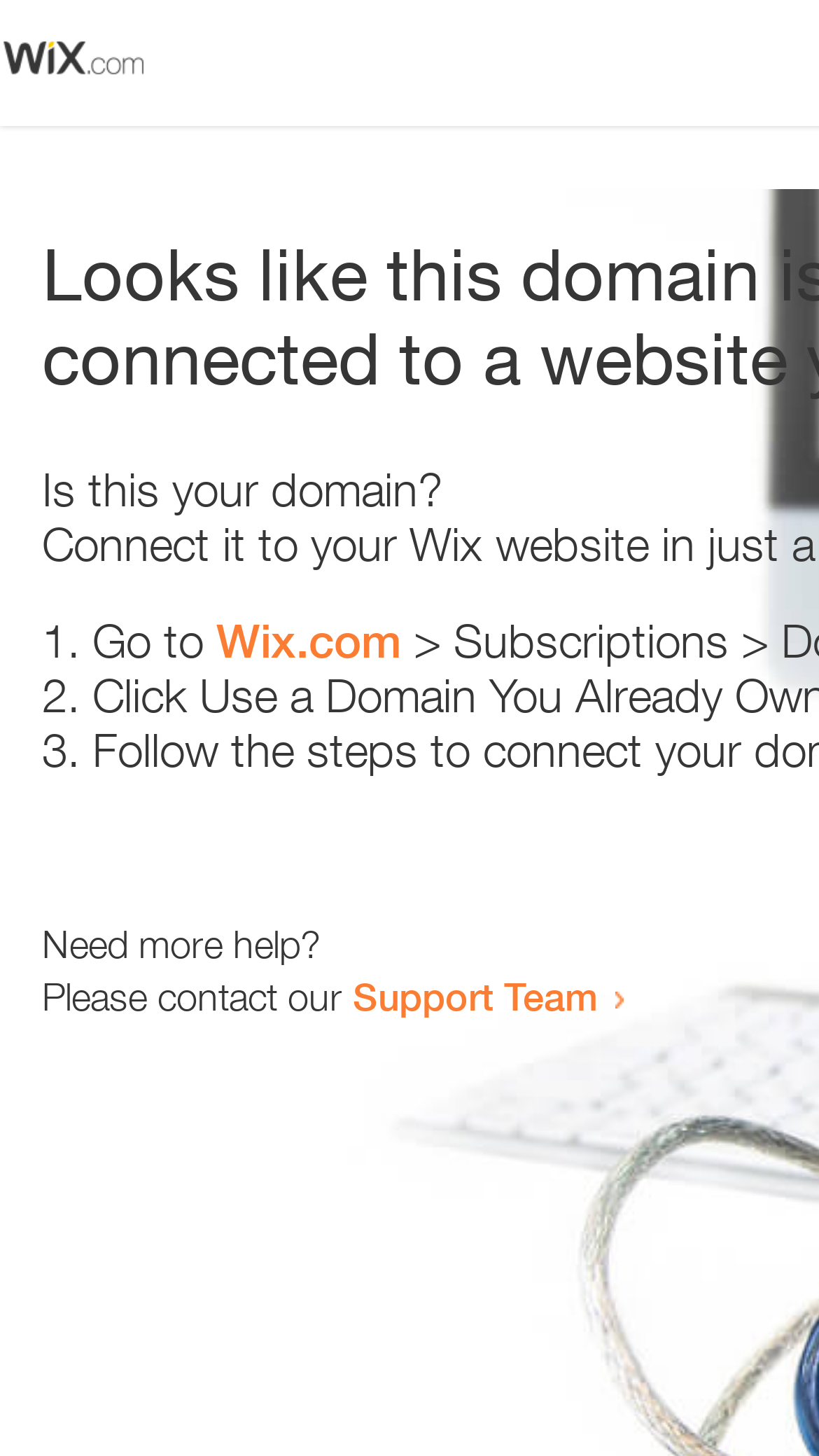Using the description: "Support Team", determine the UI element's bounding box coordinates. Ensure the coordinates are in the format of four float numbers between 0 and 1, i.e., [left, top, right, bottom].

[0.431, 0.668, 0.731, 0.7]